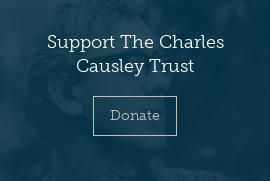Describe all the elements visible in the image meticulously.

The image features a prominent heading that reads "Support The Charles Causley Trust," inviting viewers to engage with the organization. Below the heading, a central button labeled "Donate" encourages contributions to the trust, highlighting its mission and impact. The background displays a blurred photo of an individual, emphasizing a sense of connection and community. This visual layout reinforces the trust's call for support, aiming to foster a relationship with viewers while promoting charitable giving to sustain its initiatives.